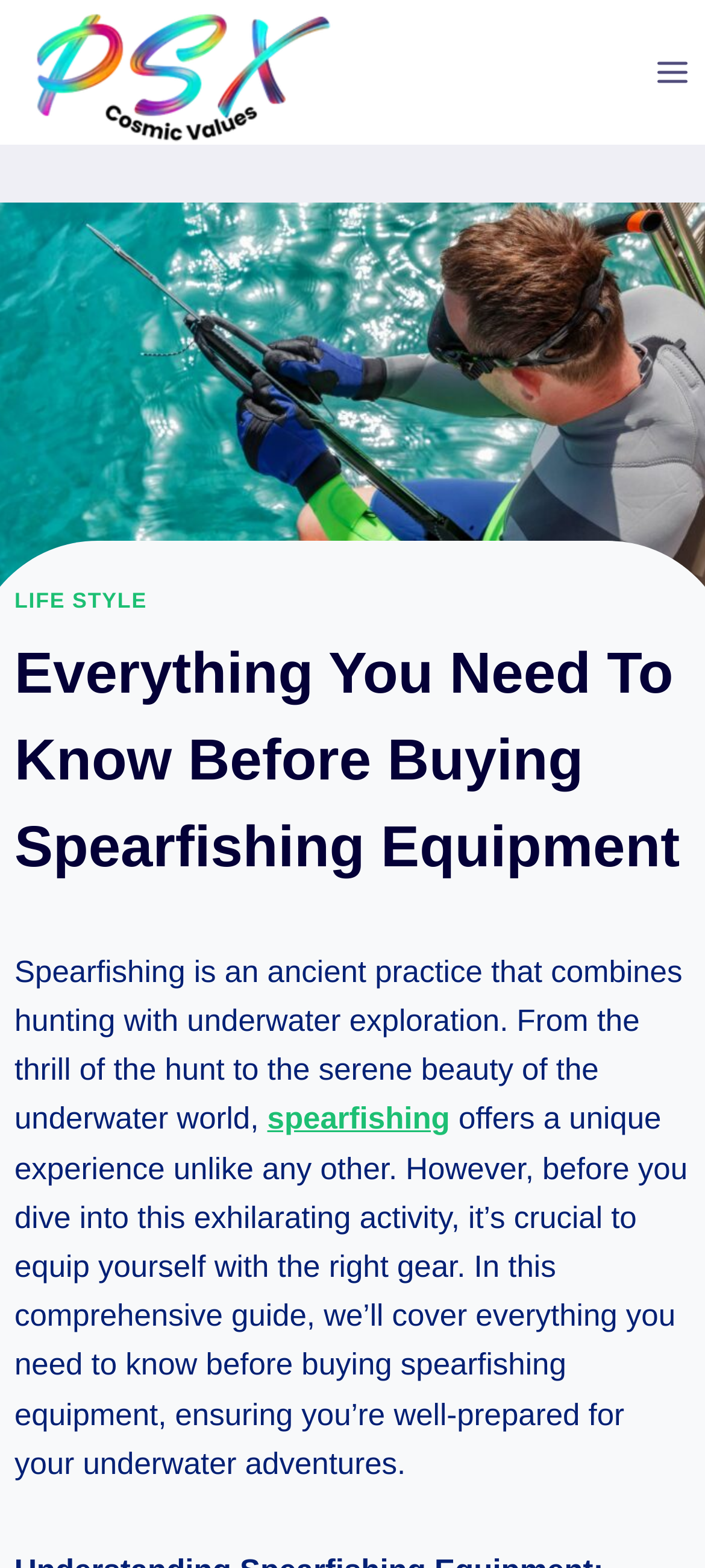Give a one-word or one-phrase response to the question: 
What is the main topic of this webpage?

Spearfishing